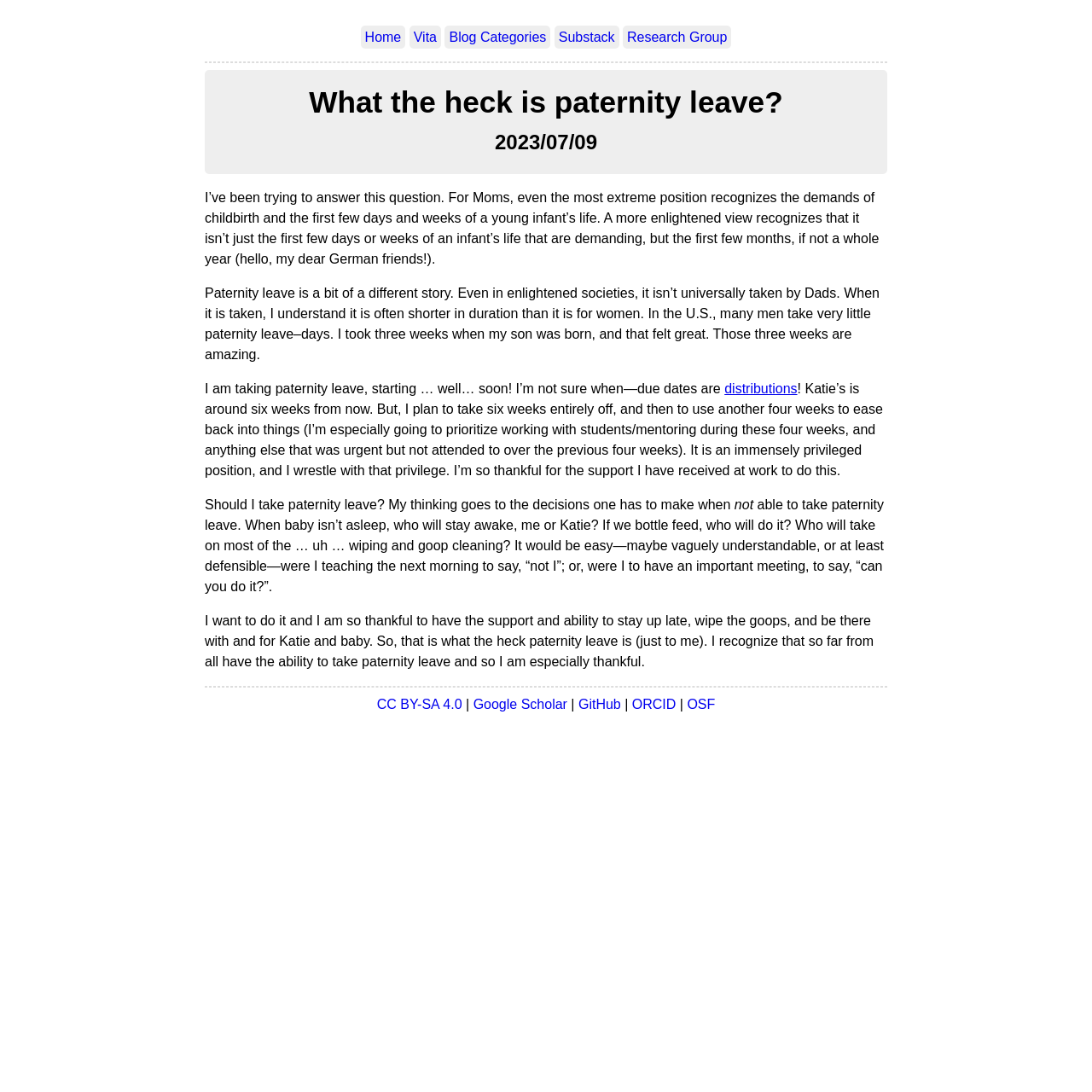Answer briefly with one word or phrase:
What is the author's name?

Joshua M. Rosenberg